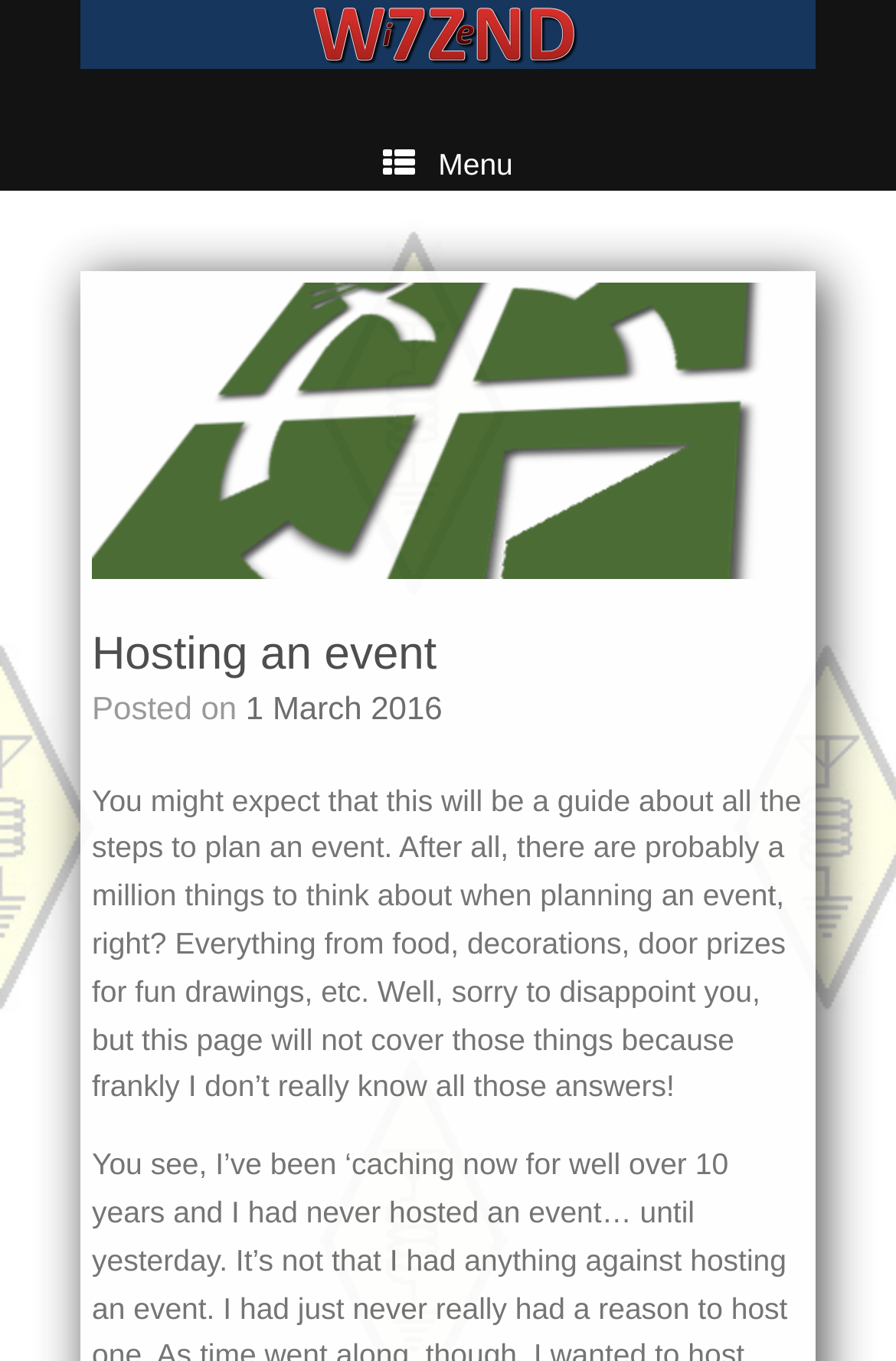What is the position of the menu icon?
Identify the answer in the screenshot and reply with a single word or phrase.

top-right